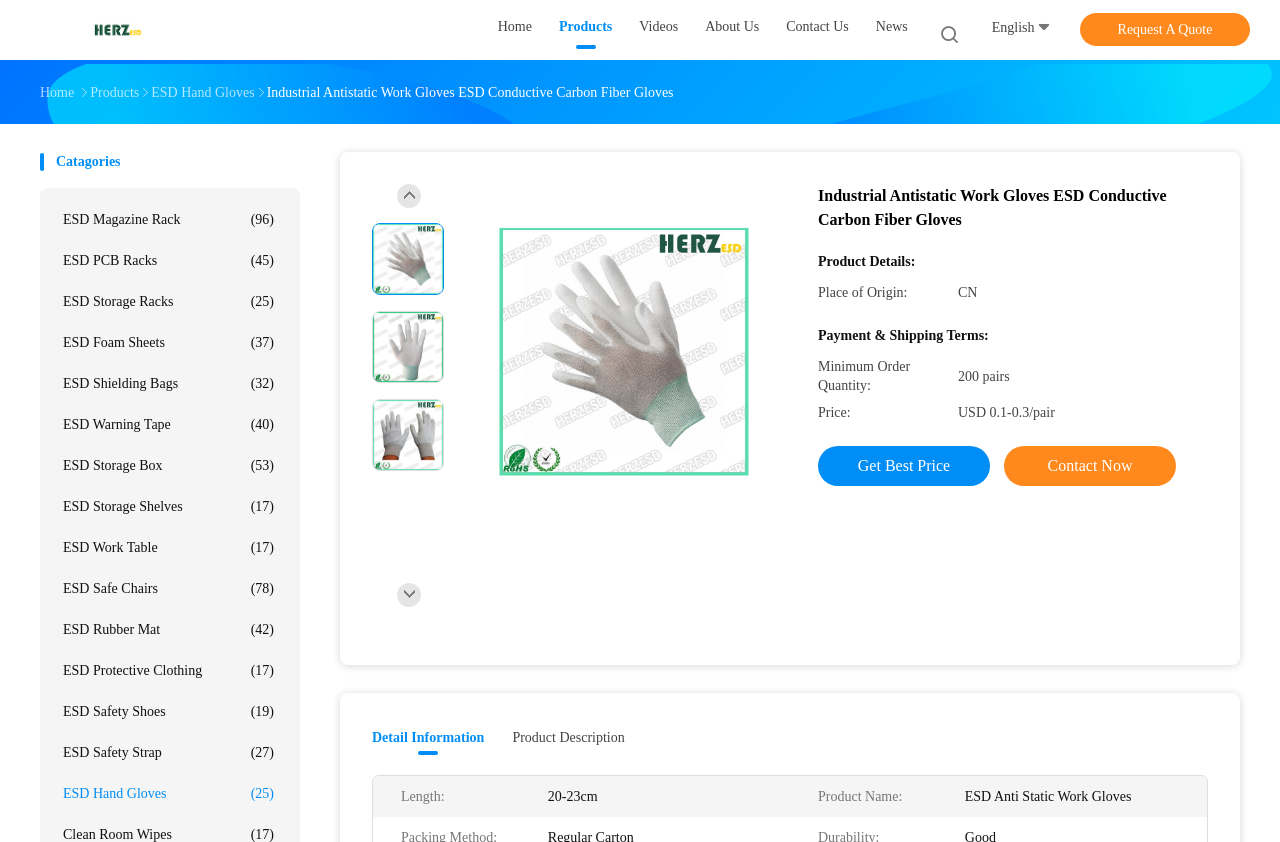Identify the bounding box coordinates for the UI element described as follows: "About Us". Ensure the coordinates are four float numbers between 0 and 1, formatted as [left, top, right, bottom].

[0.551, 0.02, 0.593, 0.051]